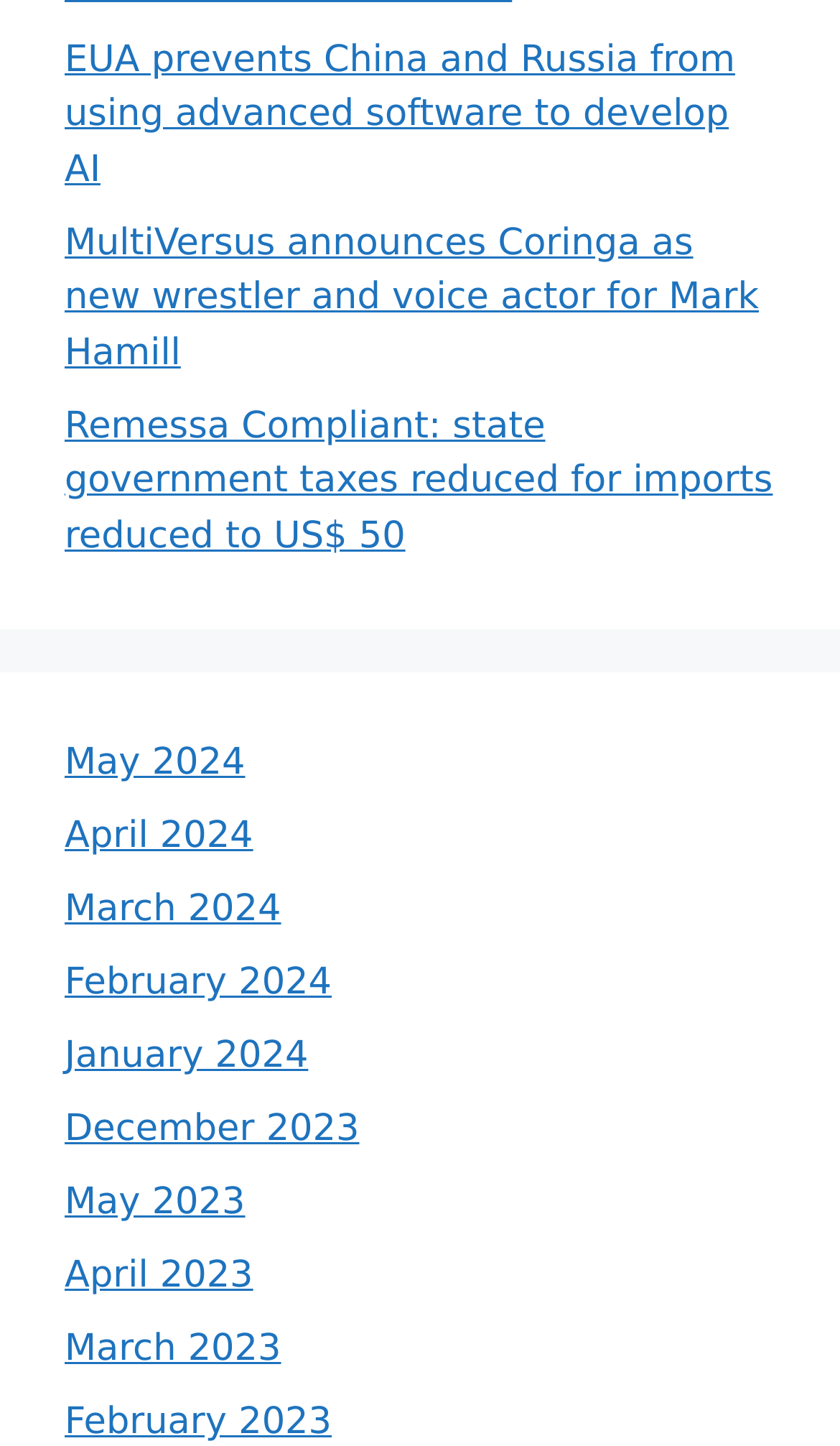What is the earliest month listed?
Examine the screenshot and reply with a single word or phrase.

February 2023